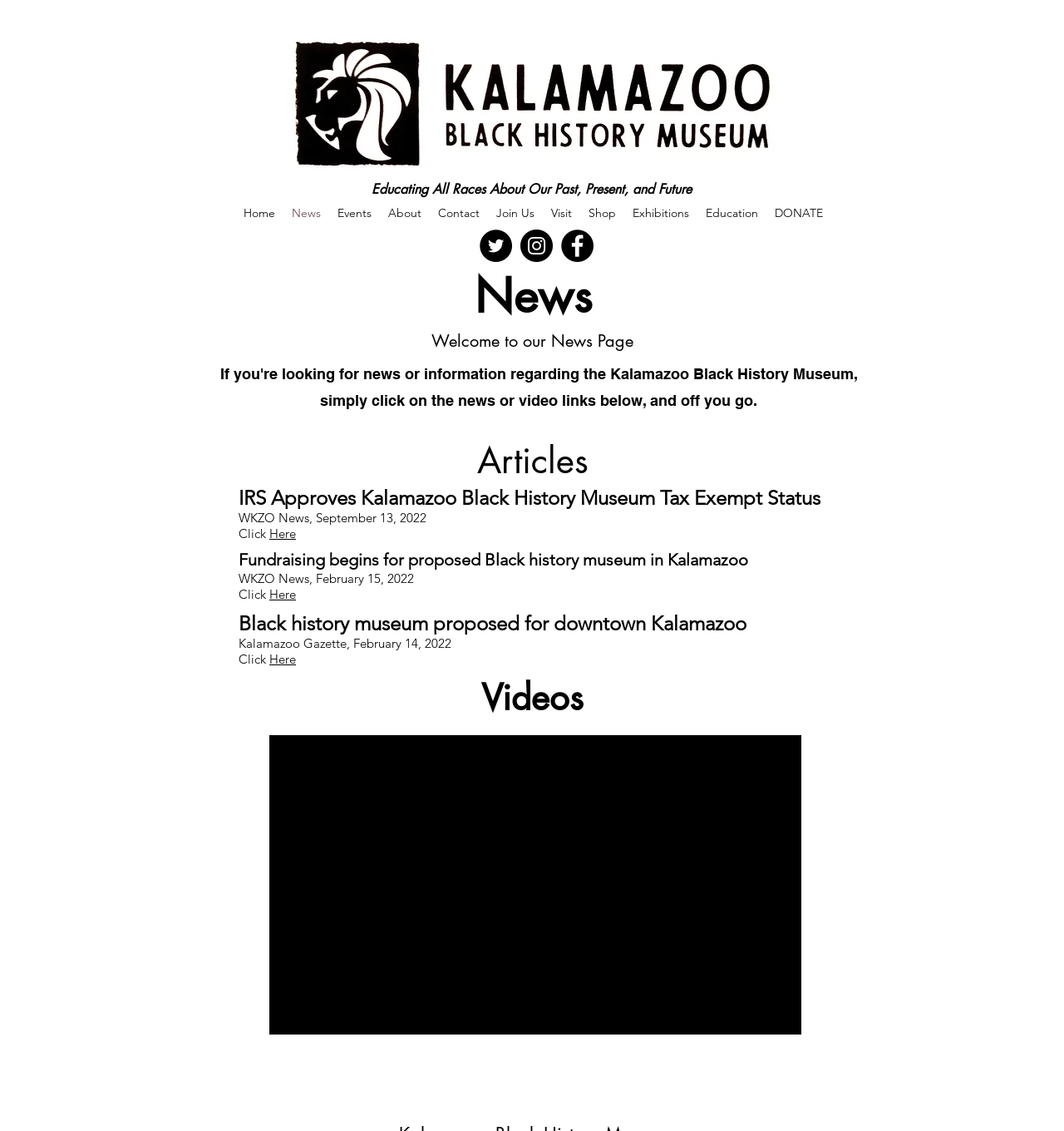What is the type of content embedded at the bottom of the page?
Please provide a single word or phrase as your answer based on the screenshot.

Video